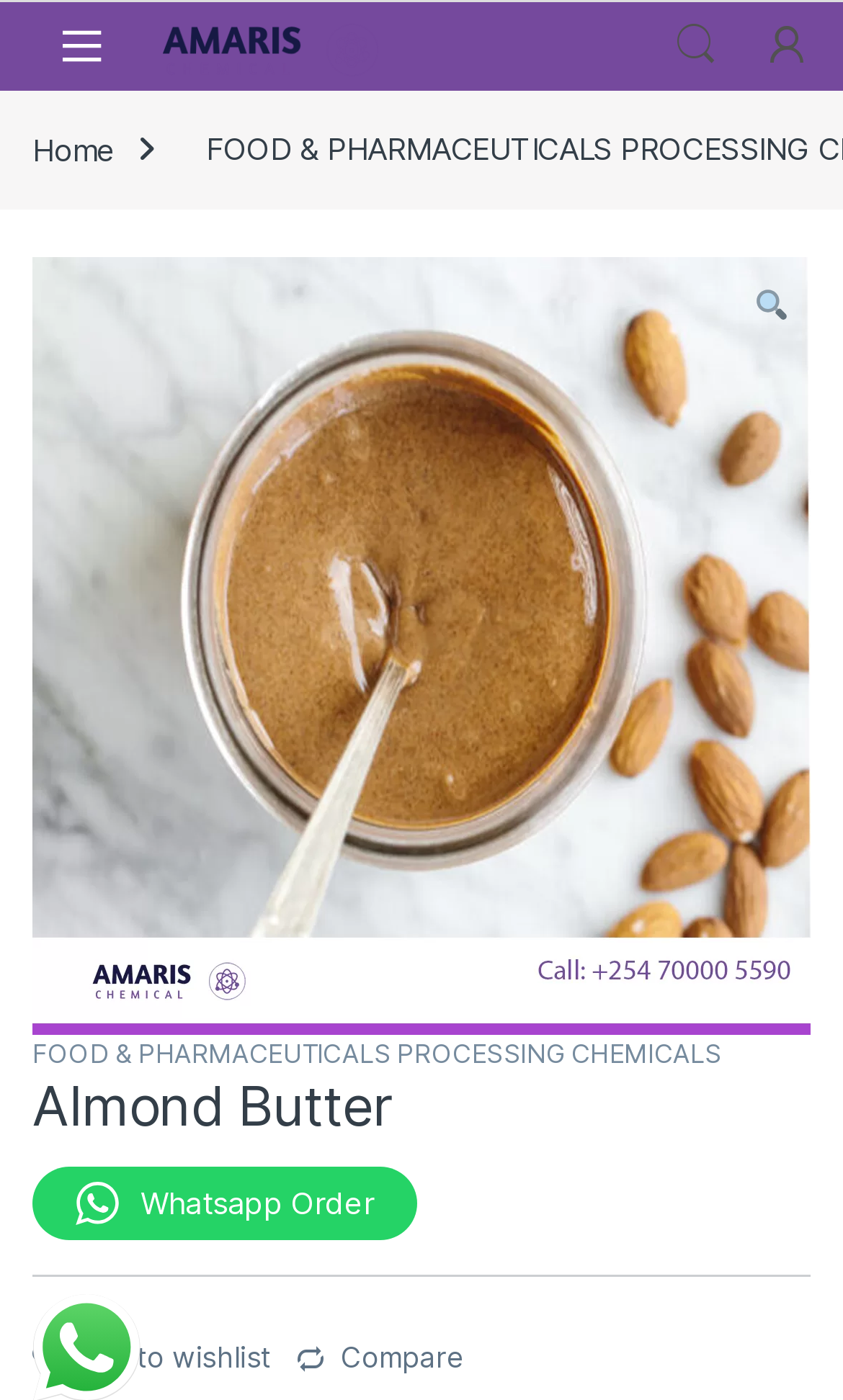Provide your answer in a single word or phrase: 
What is the contact method displayed on the webpage?

Whatsapp Order